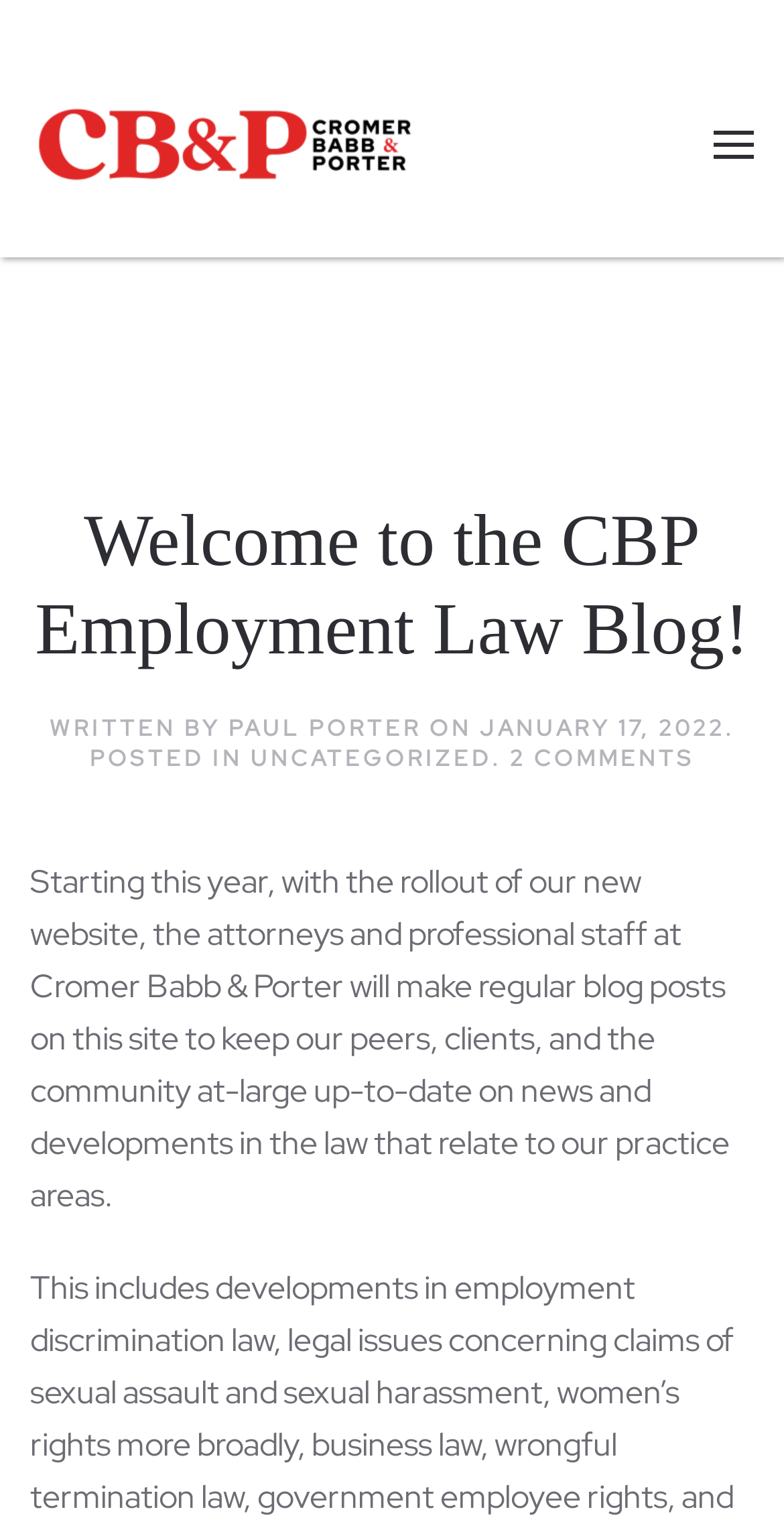Please look at the image and answer the question with a detailed explanation: Who wrote the blog post?

I identified the author by looking at the link 'PAUL PORTER' which is located near the text 'WRITTEN BY'.